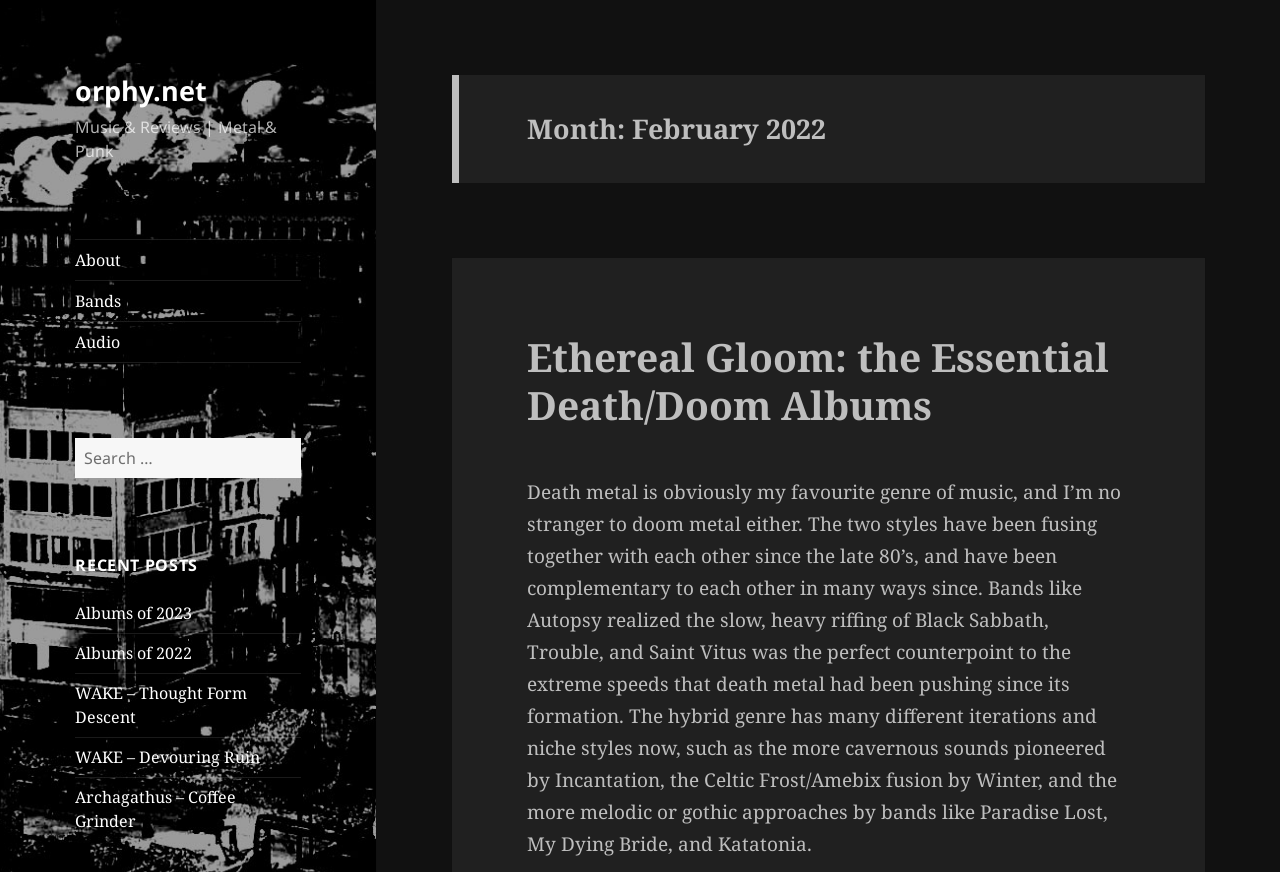Describe all the key features of the webpage in detail.

This webpage is a blog or music review website, with a focus on metal and punk music. At the top left, there is a link to the website's homepage, "orphy.net", and a static text "Music & Reviews | Metal & Punk" that serves as a title or header. Below this, there are four links to different sections of the website: "About", "Bands", "Audio", and a search bar with a button labeled "Search".

On the right side of the top section, there is a header "Month: February 2022" that indicates the current month and year. Below this, there is a heading "Ethereal Gloom: the Essential Death/Doom Albums" that appears to be a title for a blog post or article.

The main content of the webpage is a list of recent posts, labeled as "RECENT POSTS", which includes five links to different album reviews or articles. These links are "Albums of 2023", "Albums of 2022", "WAKE – Thought Form Descent", "WAKE – Devouring Ruin", and "Archagathus – Coffee Grinder".

Below the recent posts section, there is a long block of text that appears to be the content of the blog post or article titled "Ethereal Gloom: the Essential Death/Doom Albums". This text discusses the fusion of death metal and doom metal genres and mentions several bands and their styles.